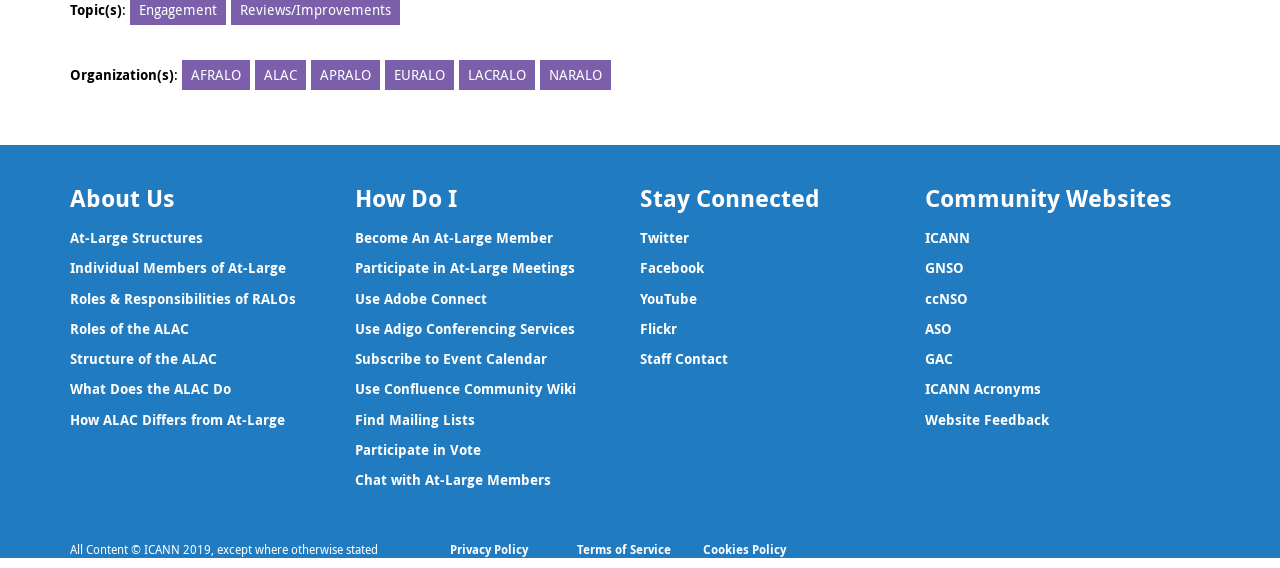Given the element description, predict the bounding box coordinates in the format (top-left x, top-left y, bottom-right x, bottom-right y). Make sure all values are between 0 and 1. Here is the element description: Privacy PolicyOpens a new window

[0.352, 0.952, 0.412, 0.982]